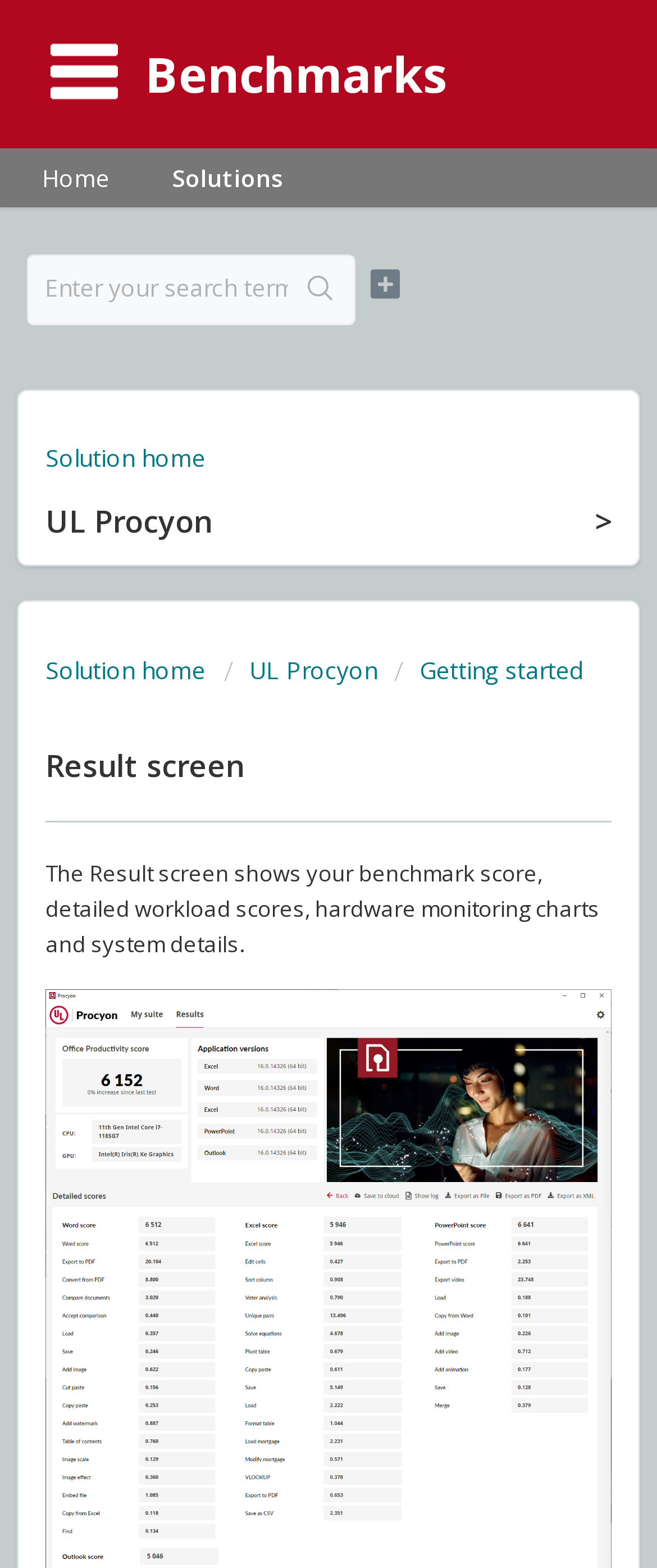Determine the bounding box coordinates of the region to click in order to accomplish the following instruction: "Search for a benchmark". Provide the coordinates as four float numbers between 0 and 1, specifically [left, top, right, bottom].

[0.068, 0.163, 0.538, 0.206]